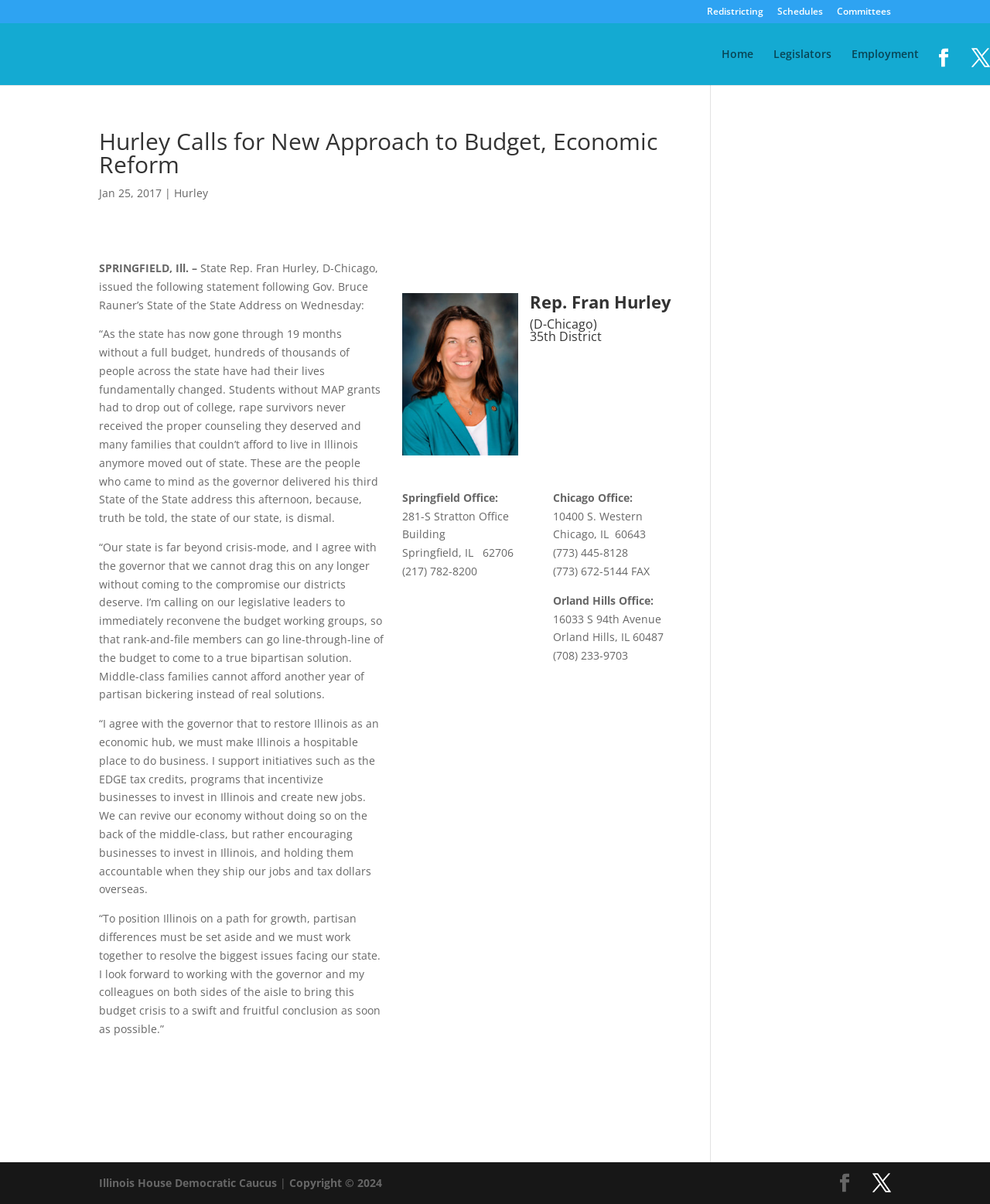Can you find and provide the main heading text of this webpage?

Hurley Calls for New Approach to Budget, Economic Reform